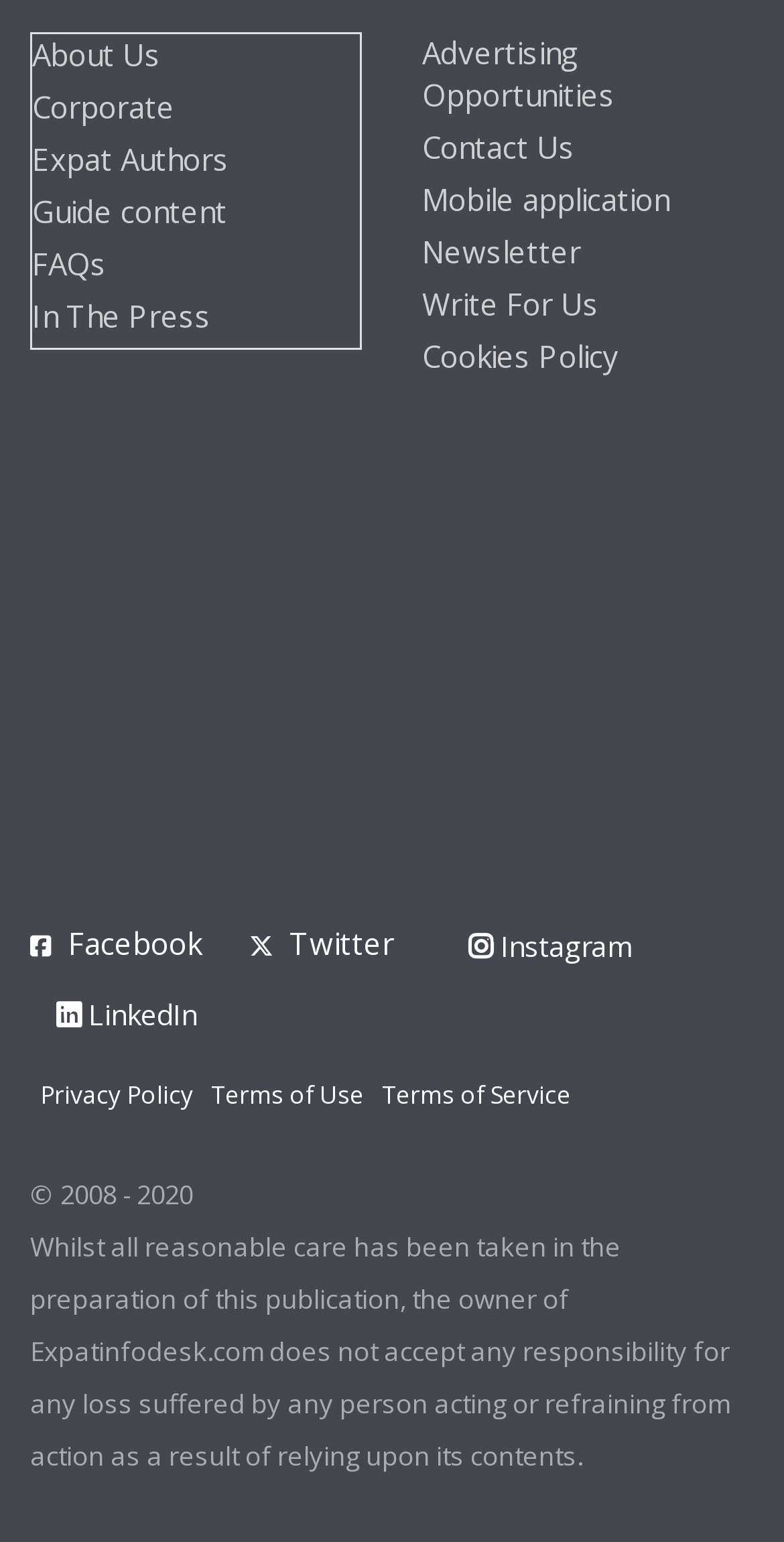Please respond to the question with a concise word or phrase:
How many links are there in the bottom section?

4